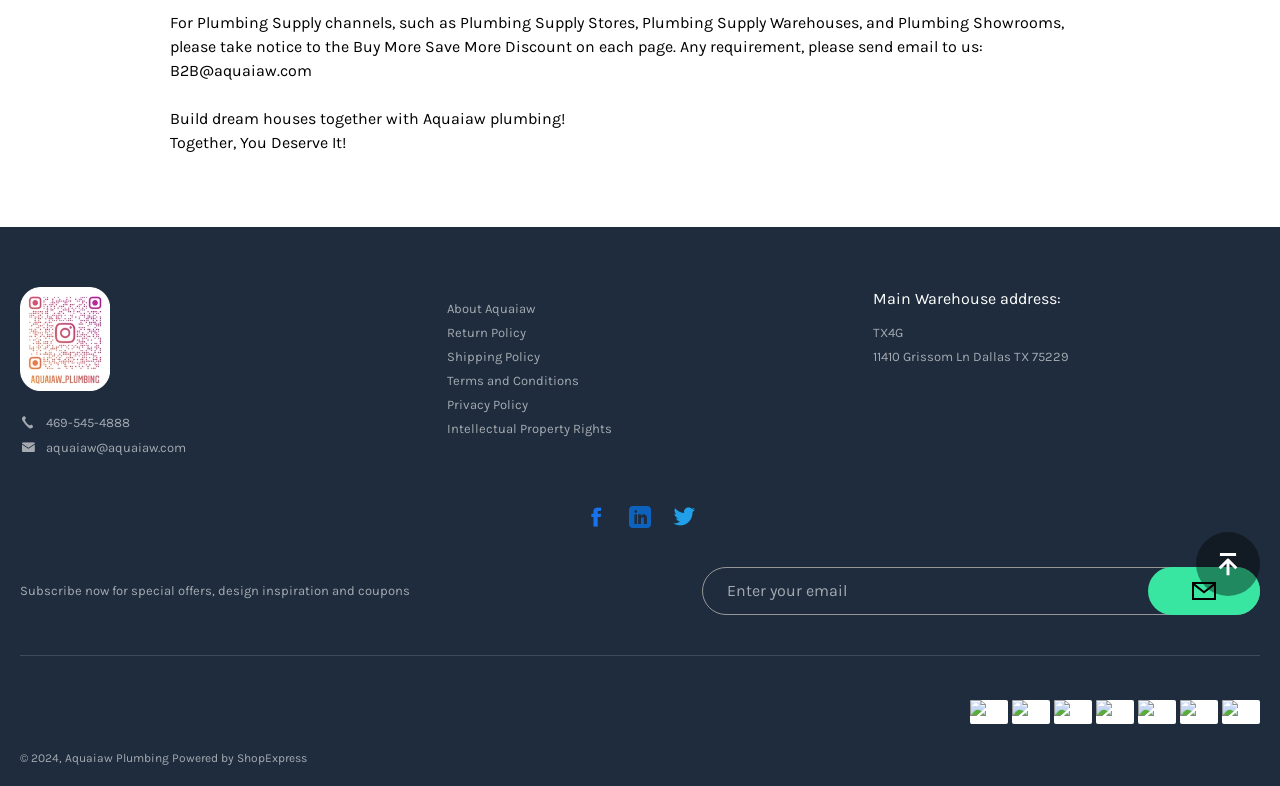Calculate the bounding box coordinates for the UI element based on the following description: "About Aquaiaw". Ensure the coordinates are four float numbers between 0 and 1, i.e., [left, top, right, bottom].

[0.349, 0.383, 0.418, 0.402]